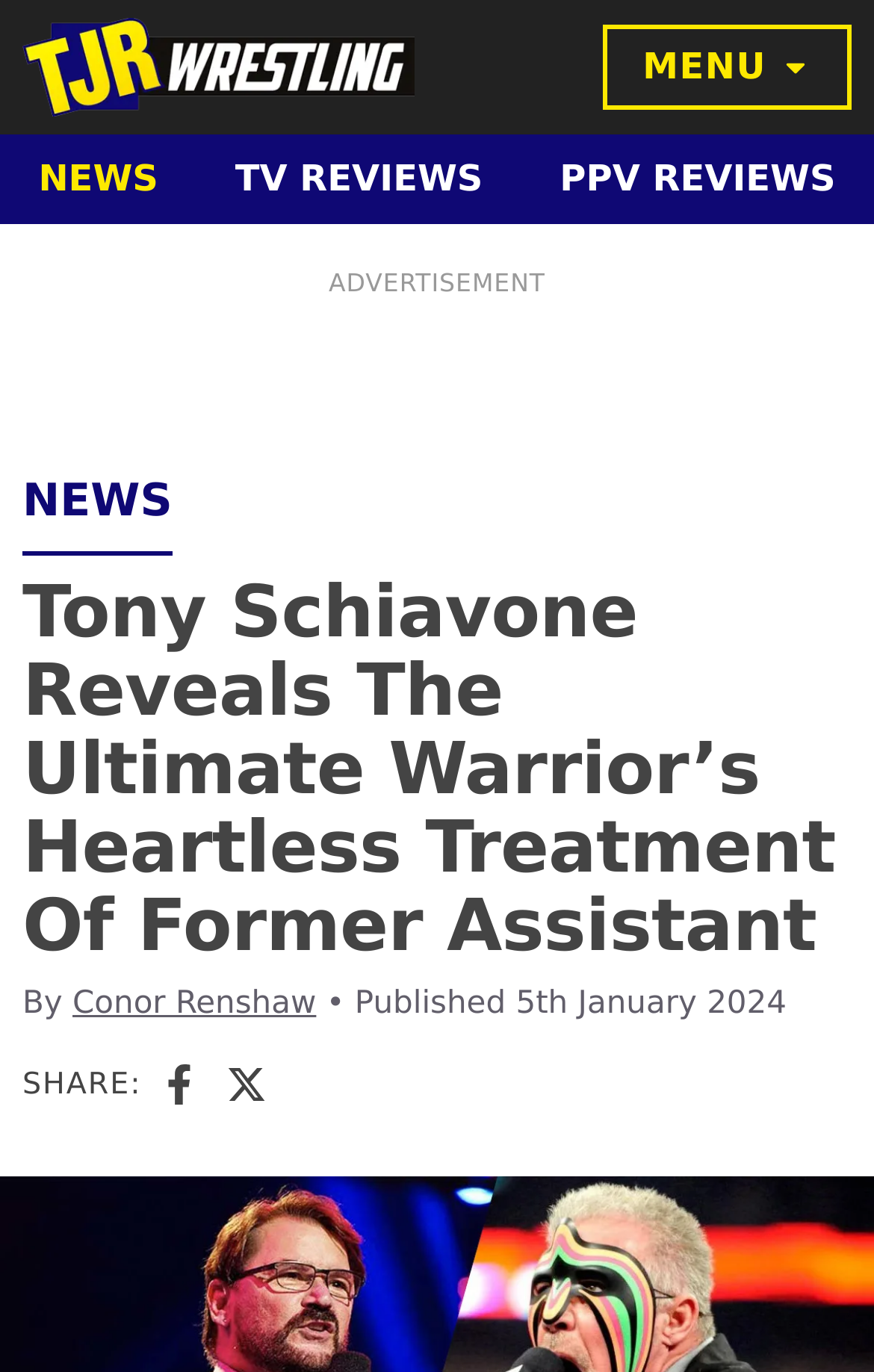Answer with a single word or phrase: 
What social media platforms are available for sharing?

Facebook, X